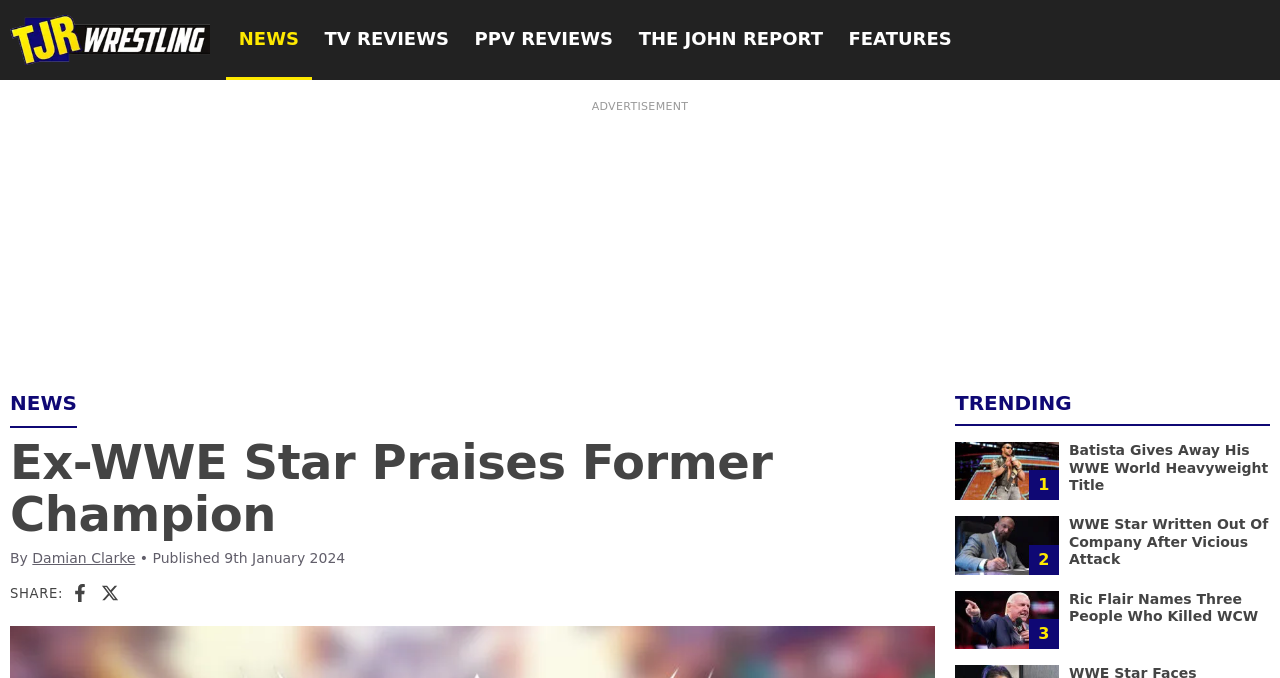Please extract the webpage's main title and generate its text content.

Ex-WWE Star Praises Former Champion